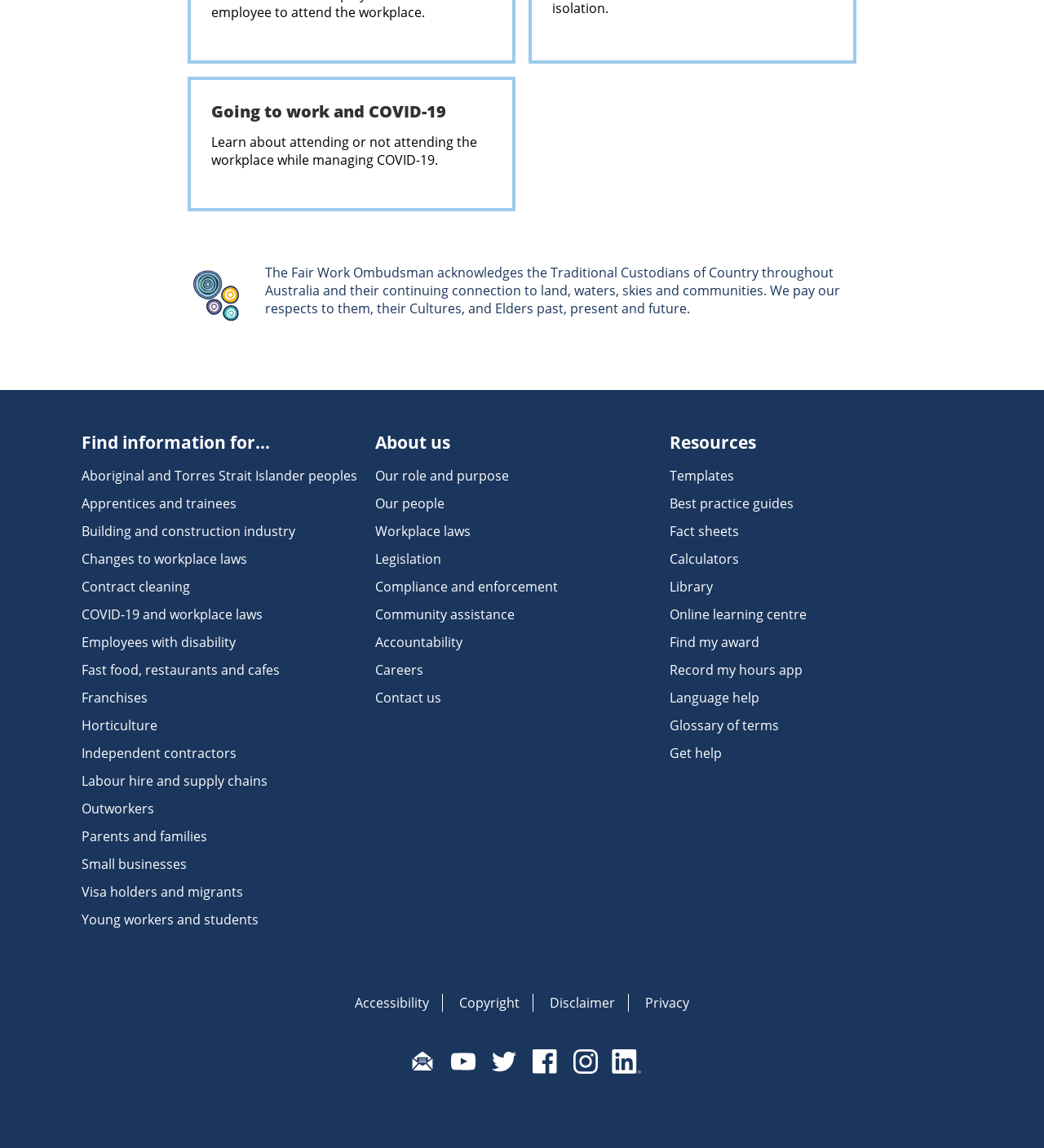Give the bounding box coordinates for this UI element: "here.". The coordinates should be four float numbers between 0 and 1, arranged as [left, top, right, bottom].

None